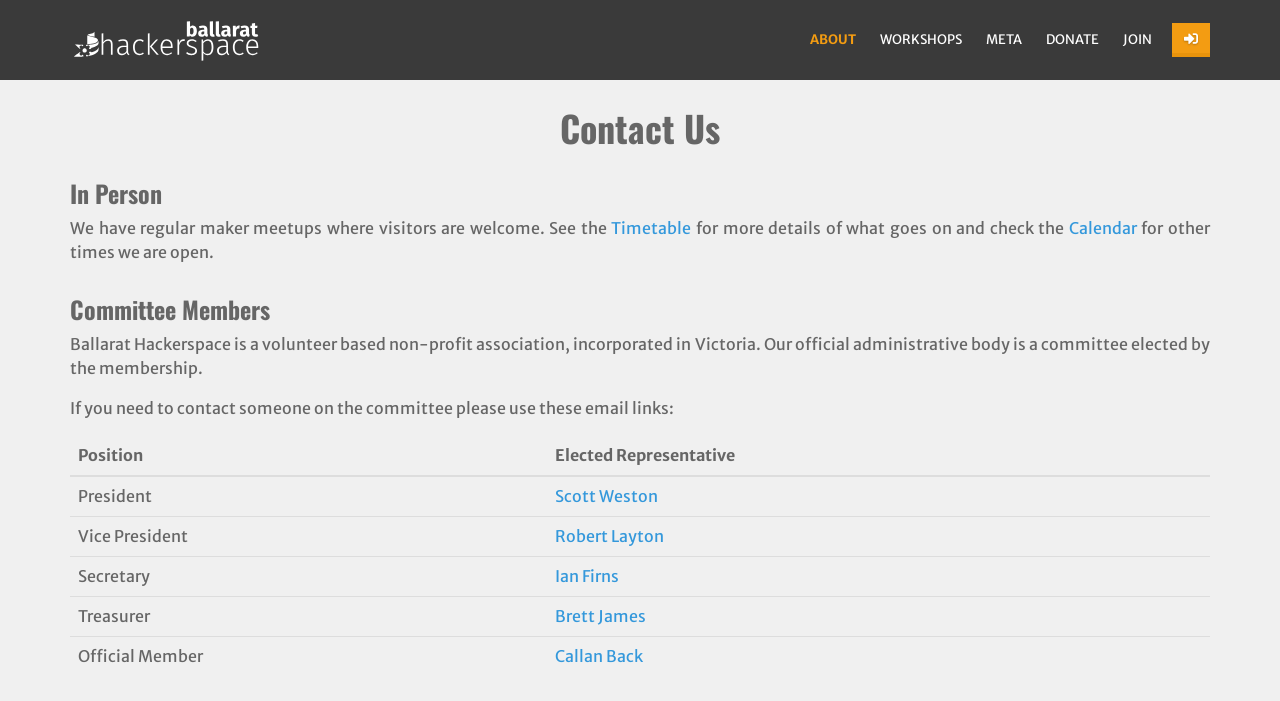Create a full and detailed caption for the entire webpage.

The webpage is about contacting Ballarat Hackerspace, a volunteer-based non-profit association. At the top, there is a heading "Contact Us" and a logo image. Below the logo, there are five navigation links: "ABOUT", "WORKSHOPS", "META", "DONATE", and "JOIN". To the right of these links, there is a search bar with a magnifying glass icon.

The main content of the page is divided into three sections. The first section is about contacting the hackerspace in person, with a heading "In Person" and a paragraph of text describing the regular maker meetups. There are two links, "Timetable" and "Calendar", which provide more information about the meetups and open times.

The second section is about the committee members, with a heading "Committee Members" and a paragraph of text describing the committee's role. Below this, there is a table listing the committee members, including their positions and names, with links to their email addresses.

The third section is a table listing the committee members' contact information, with columns for position and elected representative. Each row represents a committee member, with their position and name, and a link to their email address. The committee members listed include the President, Vice President, Secretary, Treasurer, and Official Member.